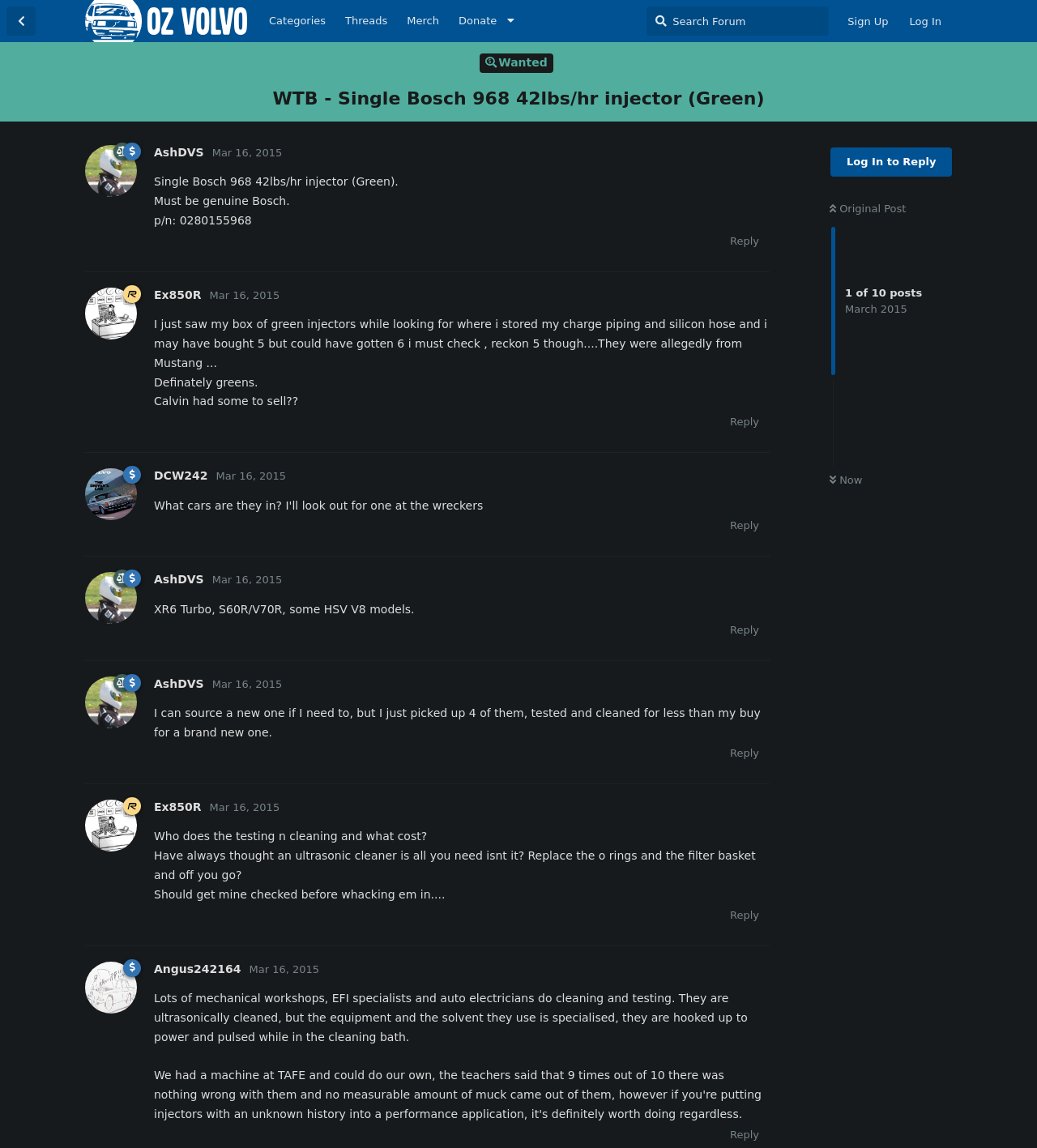Show the bounding box coordinates for the HTML element as described: "Mar 16, 2015".

[0.24, 0.839, 0.308, 0.849]